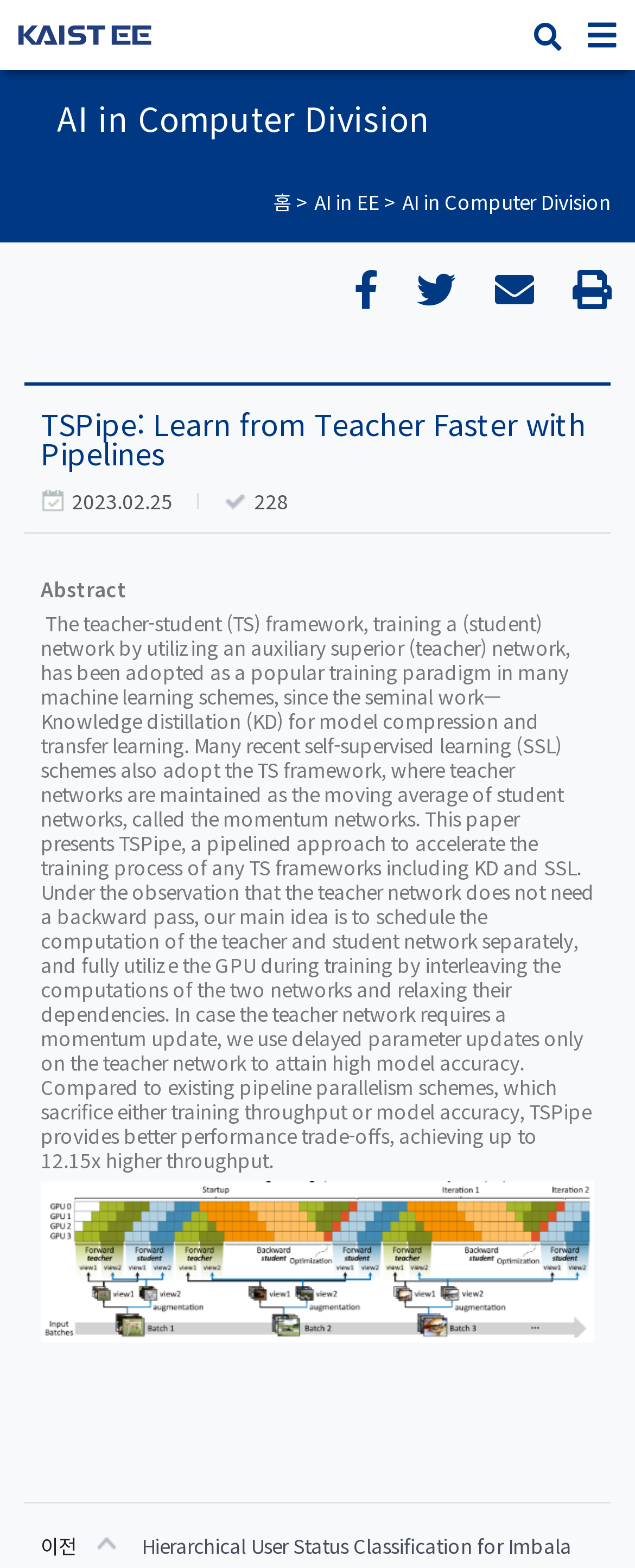What is the number mentioned next to the date?
Give a detailed and exhaustive answer to the question.

I found the number '228' next to the date '2023.02.25' on the webpage, which is located below the heading 'TSPipe: Learn from Teacher Faster with Pipelines'.